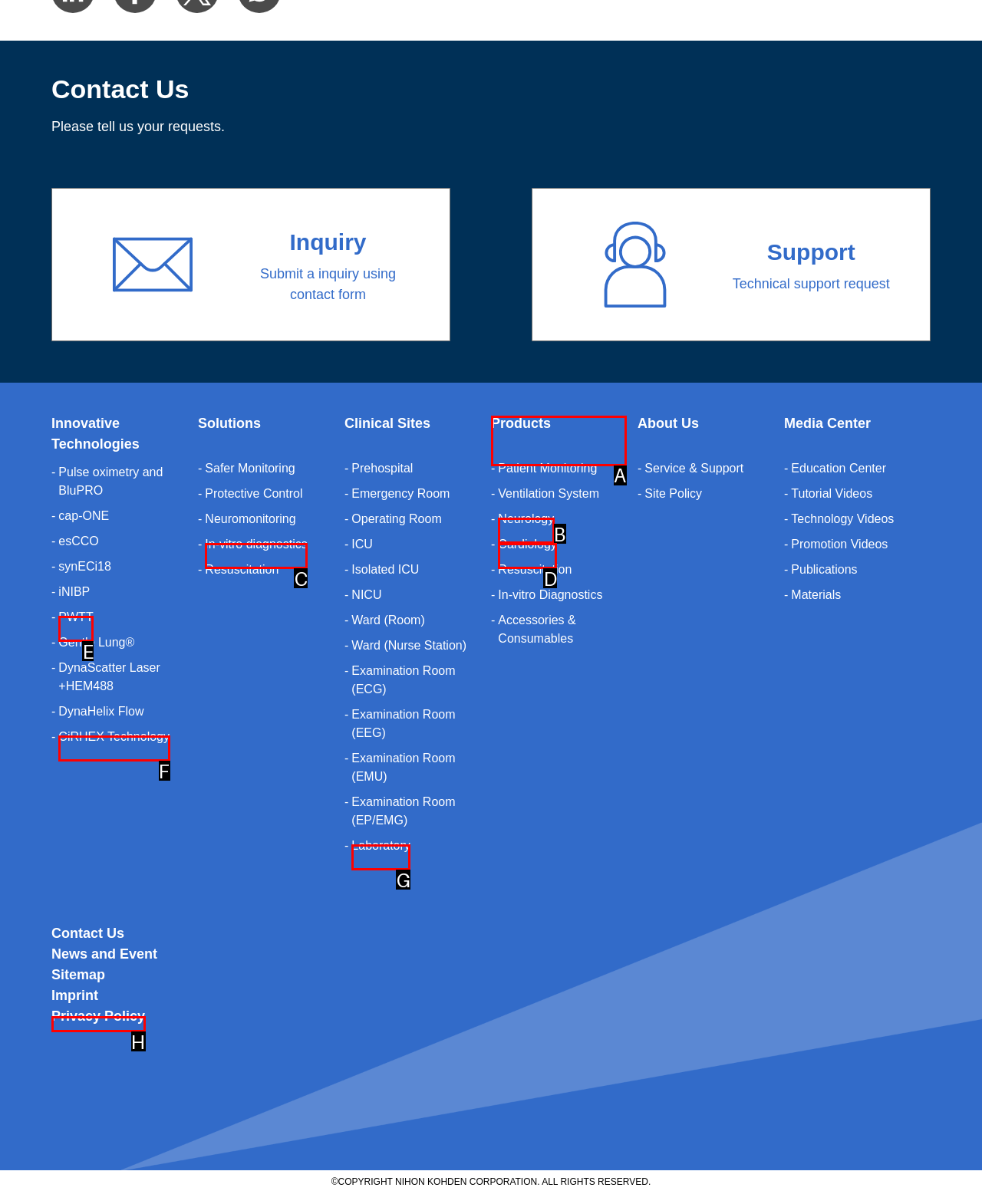Looking at the description: Privacy Policy, identify which option is the best match and respond directly with the letter of that option.

H